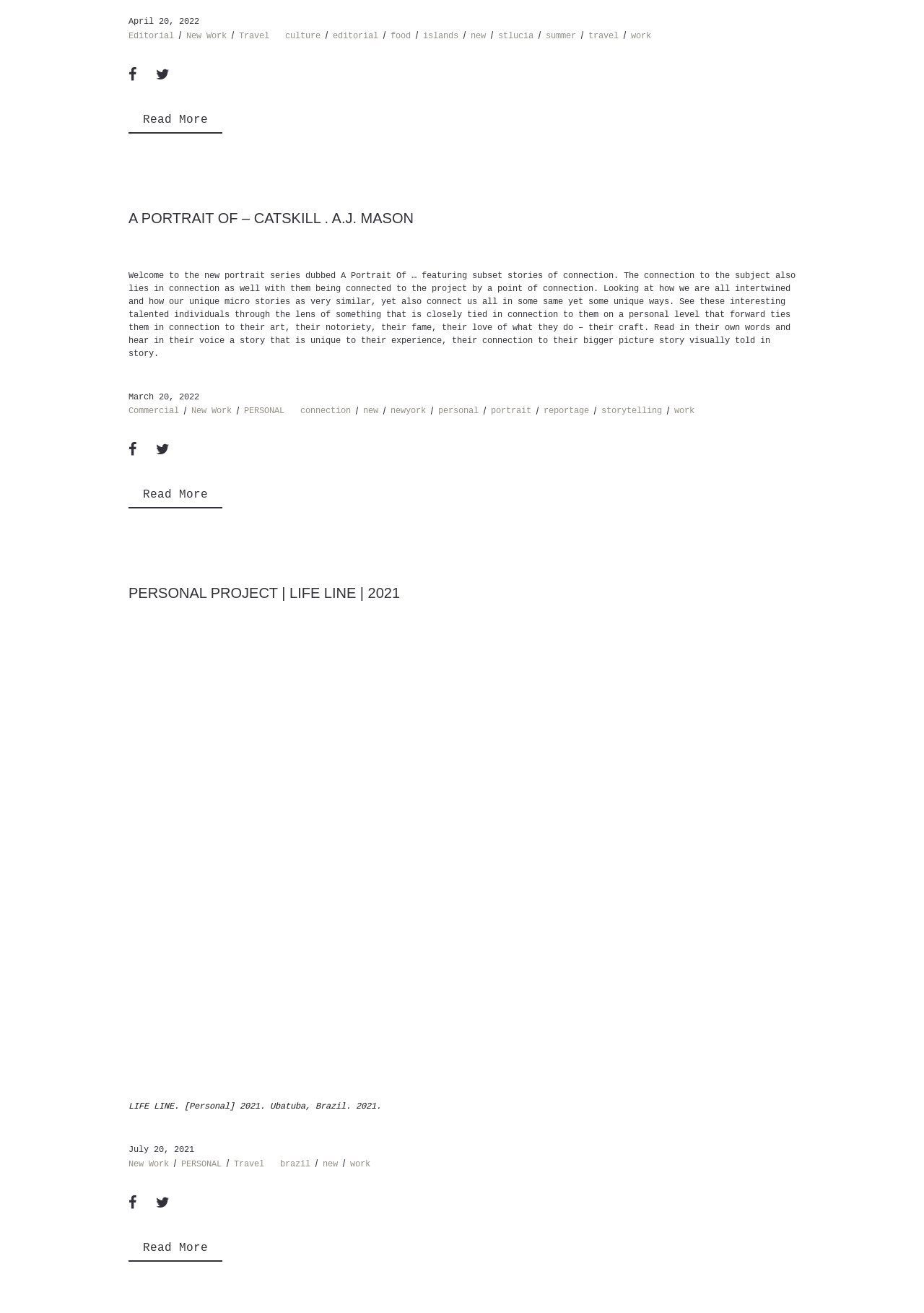Based on the visual content of the image, answer the question thoroughly: What is the theme of the webpage?

I found the text 'A PORTRAIT OF – CATSKILL. A.J. MASON' and 'A Portrait Of … featuring subset stories of connection' on the webpage, which suggests that the theme of the webpage is a portrait series.